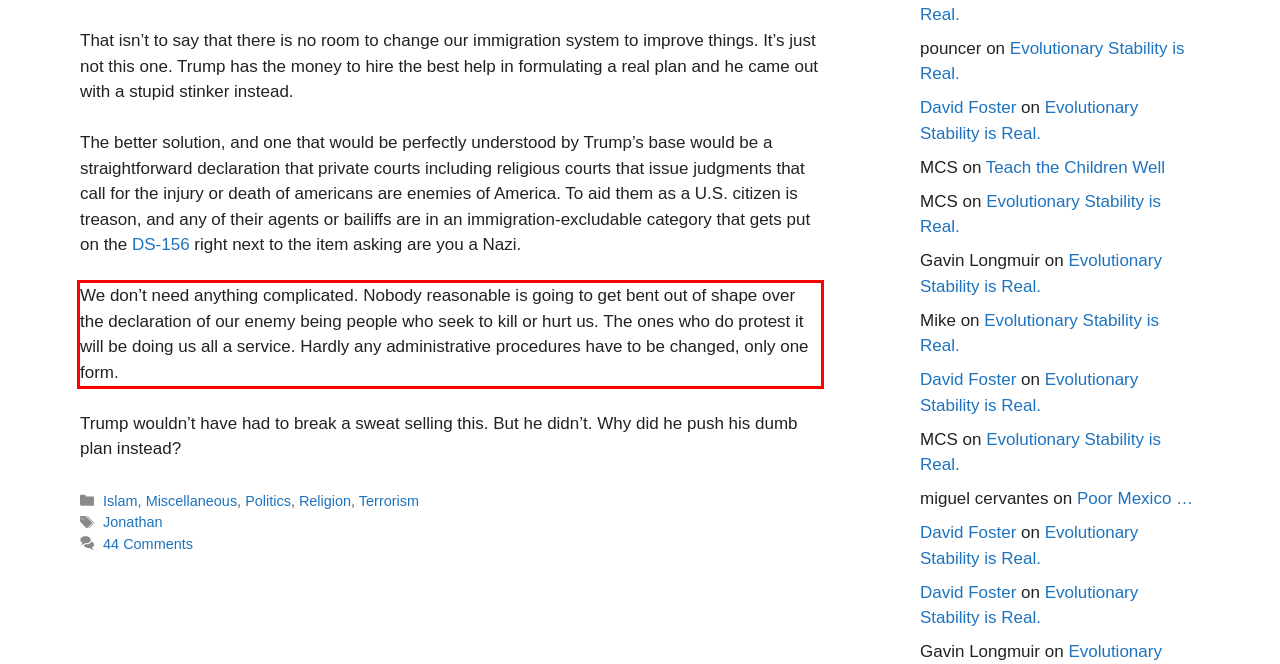Locate the red bounding box in the provided webpage screenshot and use OCR to determine the text content inside it.

We don’t need anything complicated. Nobody reasonable is going to get bent out of shape over the declaration of our enemy being people who seek to kill or hurt us. The ones who do protest it will be doing us all a service. Hardly any administrative procedures have to be changed, only one form.